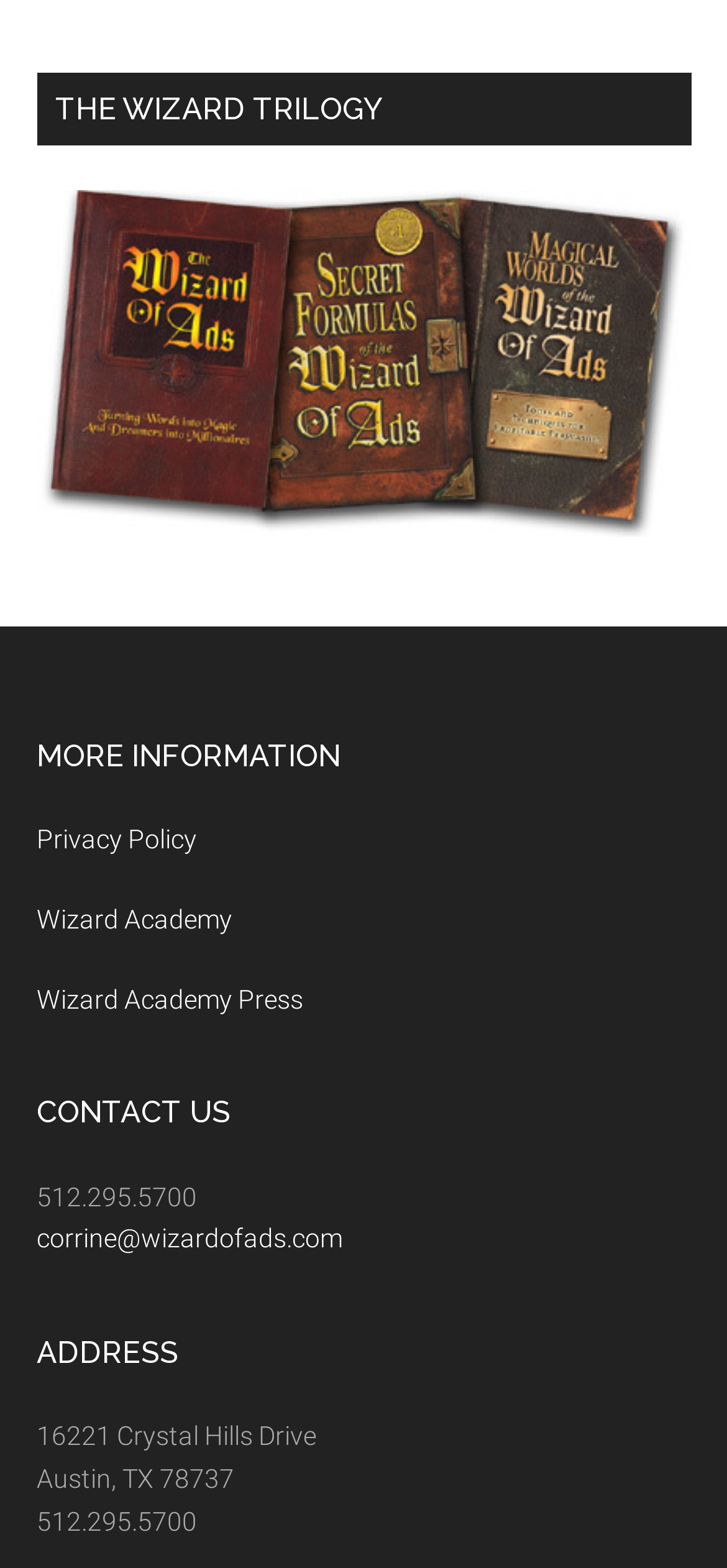Determine the bounding box coordinates for the UI element with the following description: "Wizard Academy Press". The coordinates should be four float numbers between 0 and 1, represented as [left, top, right, bottom].

[0.05, 0.627, 0.417, 0.646]